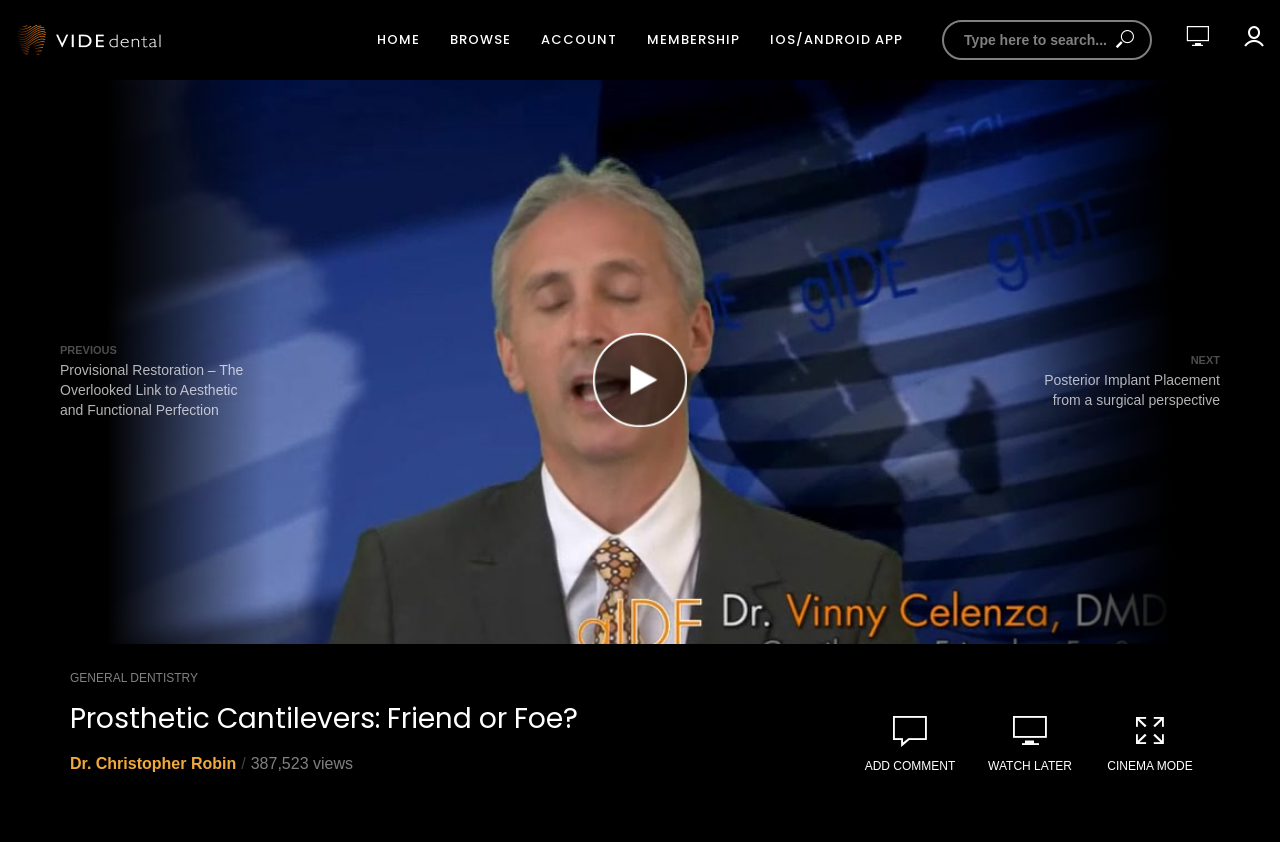Determine the bounding box coordinates for the HTML element mentioned in the following description: "Dr. Christopher Robin". The coordinates should be a list of four floats ranging from 0 to 1, represented as [left, top, right, bottom].

[0.055, 0.877, 0.185, 0.897]